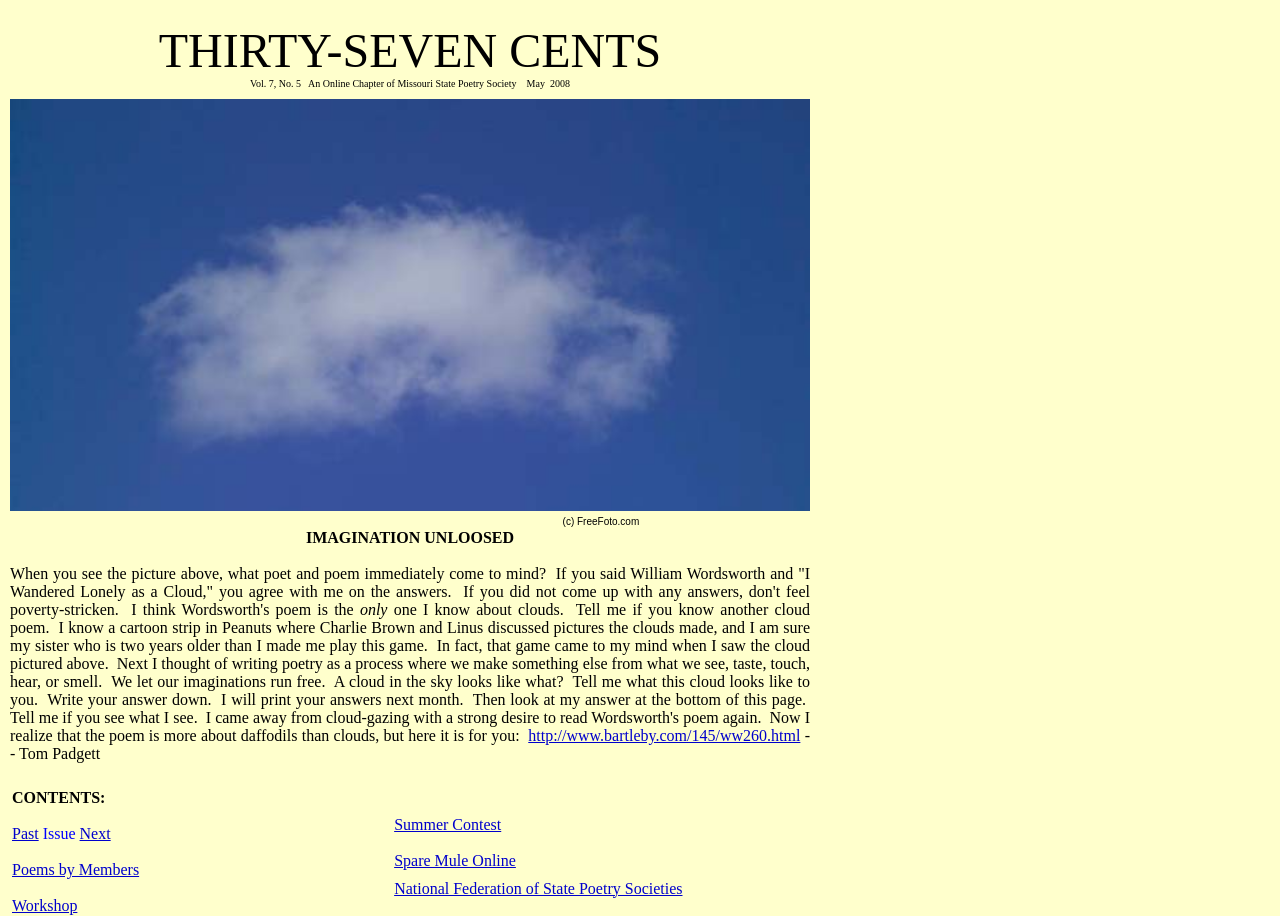Find the bounding box coordinates of the area to click in order to follow the instruction: "Participate in the summer contest".

[0.308, 0.891, 0.392, 0.909]